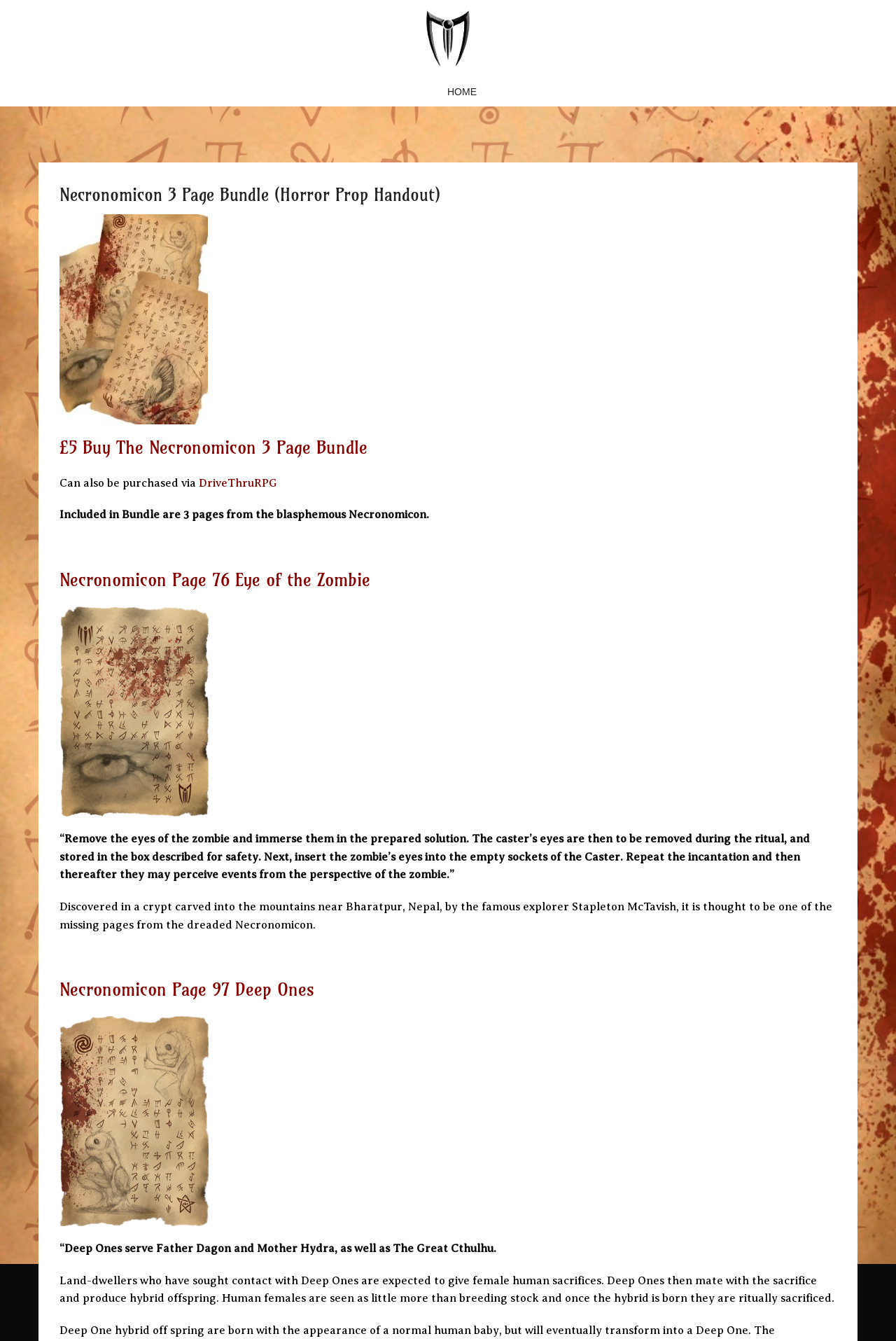What is the name of the explorer who discovered the Necronomicon page?
Please provide a full and detailed response to the question.

The name of the explorer can be found in the text 'Discovered in a crypt carved into the mountains near Bharatpur, Nepal, by the famous explorer Stapleton McTavish', which provides context about the discovery of the Necronomicon page.